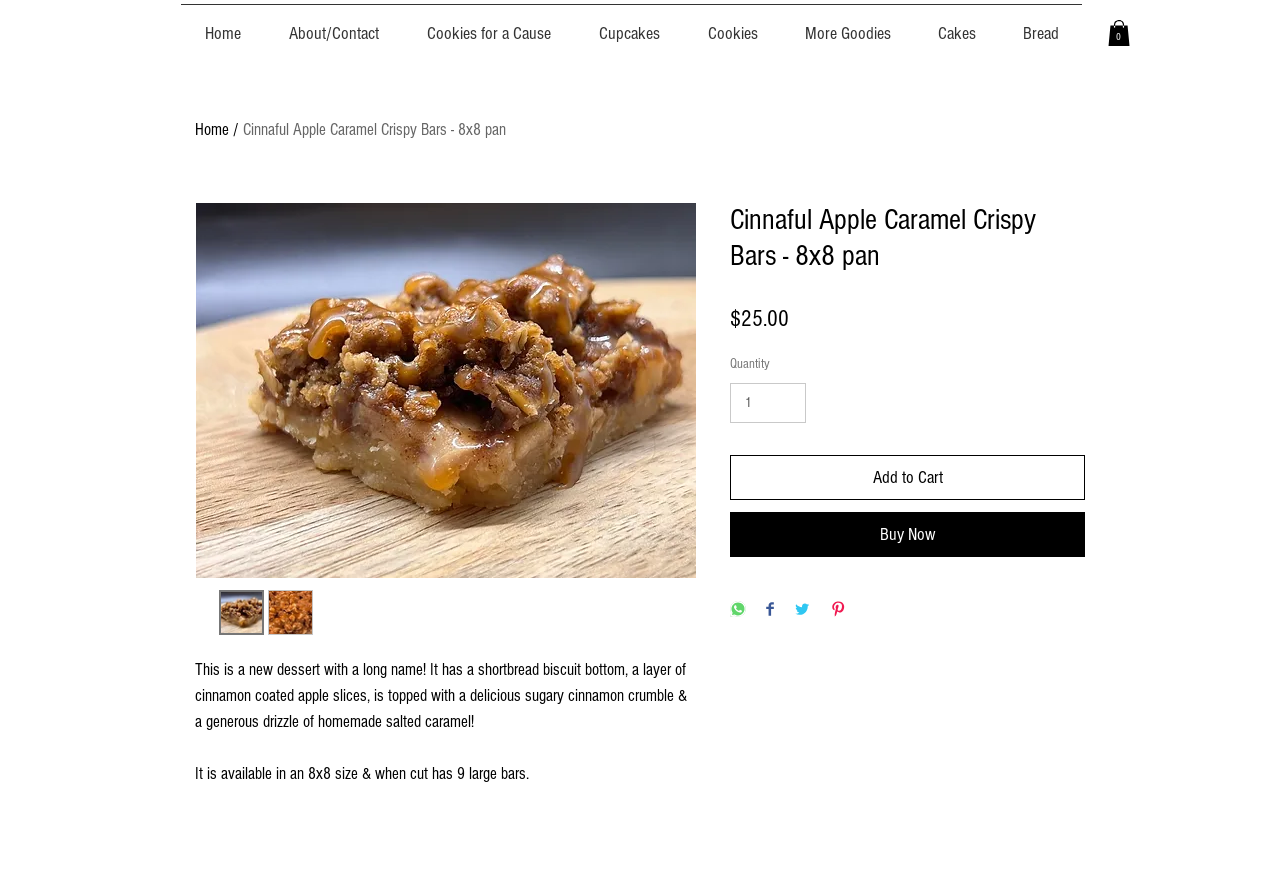Given the description of a UI element: "Home", identify the bounding box coordinates of the matching element in the webpage screenshot.

[0.141, 0.005, 0.207, 0.053]